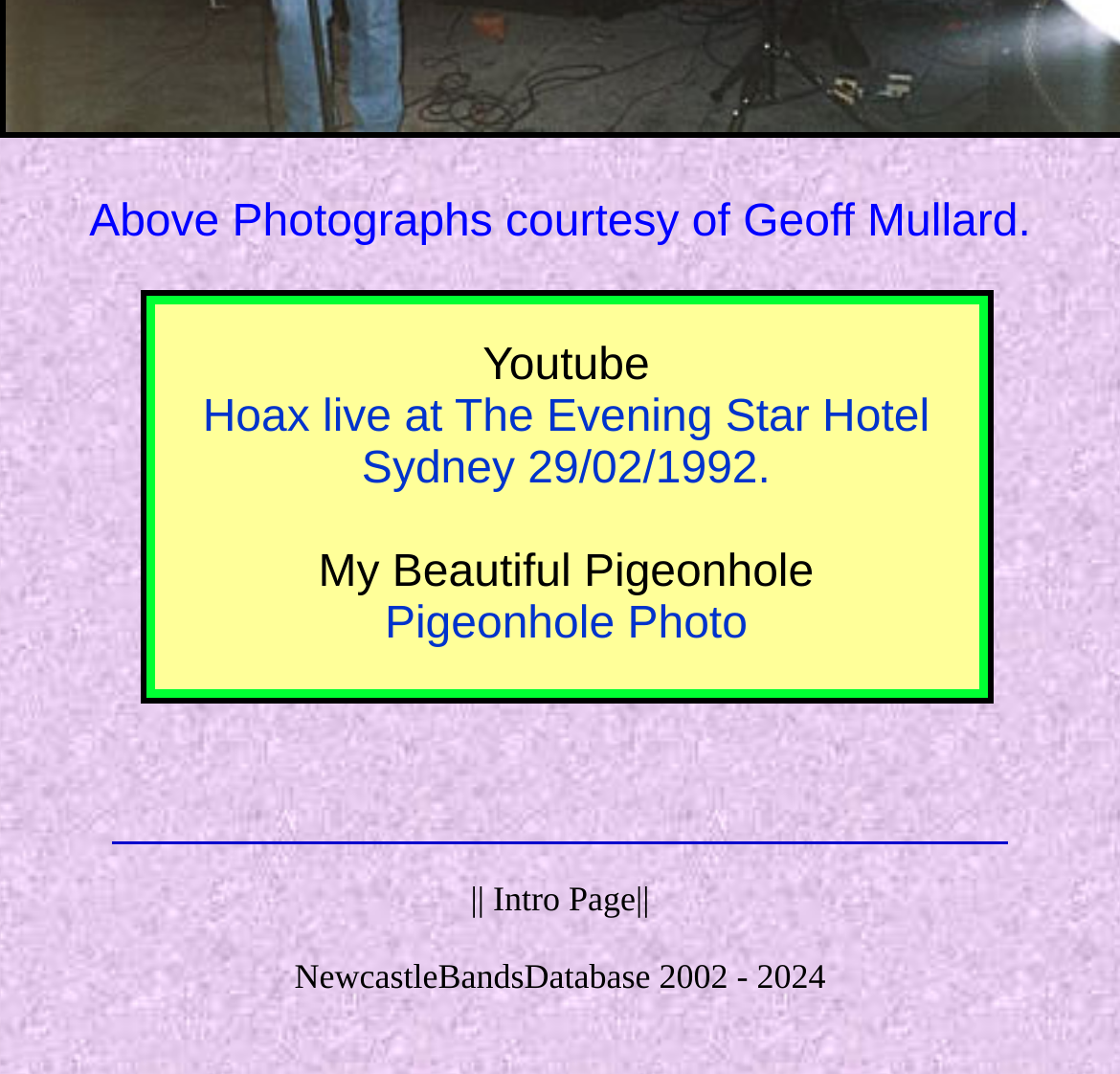Respond with a single word or phrase to the following question:
What is the name of the hotel mentioned?

The Evening Star Hotel